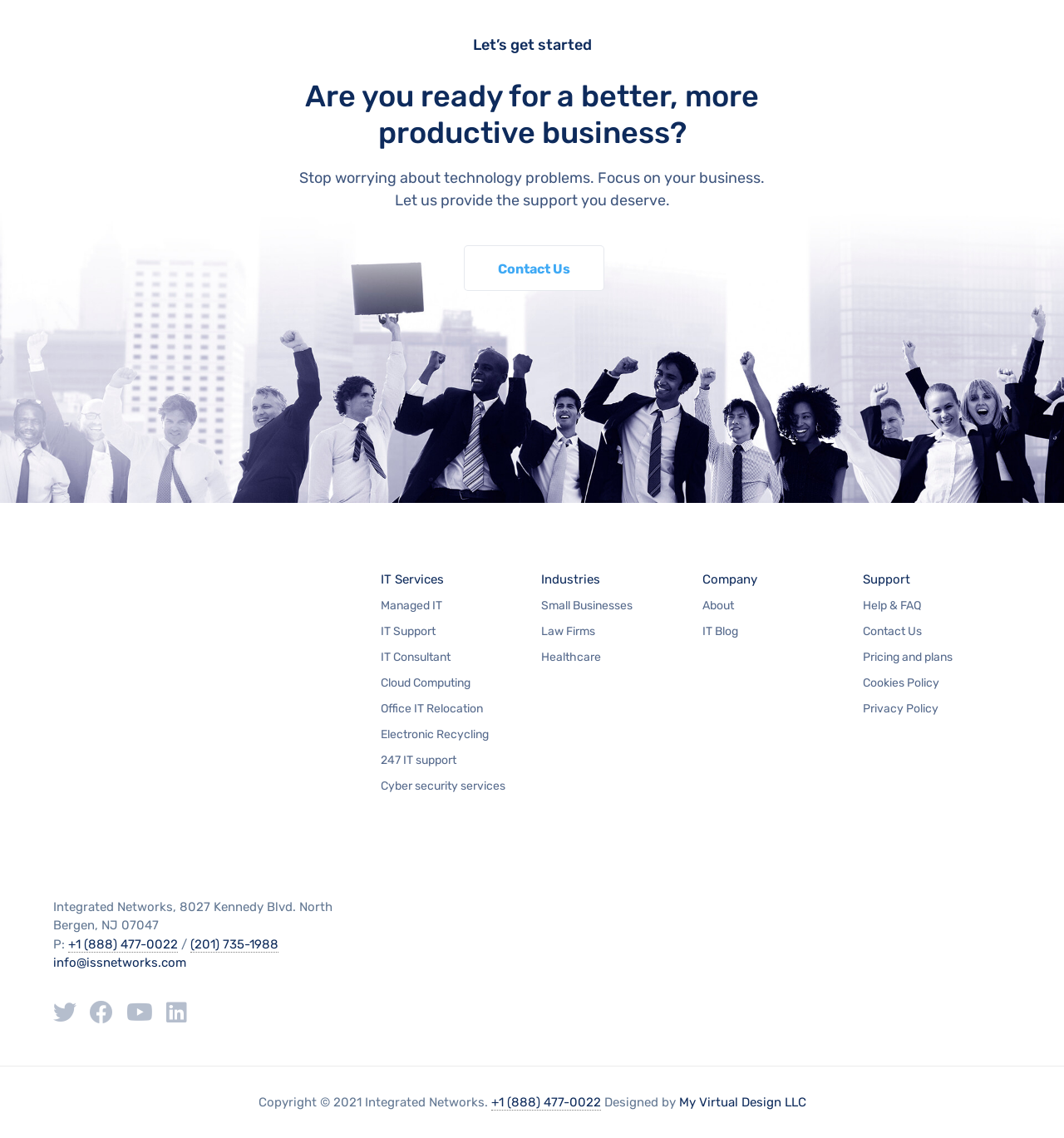Identify the bounding box coordinates of the clickable section necessary to follow the following instruction: "Click the 'Help & FAQ' link". The coordinates should be presented as four float numbers from 0 to 1, i.e., [left, top, right, bottom].

[0.811, 0.525, 0.865, 0.54]